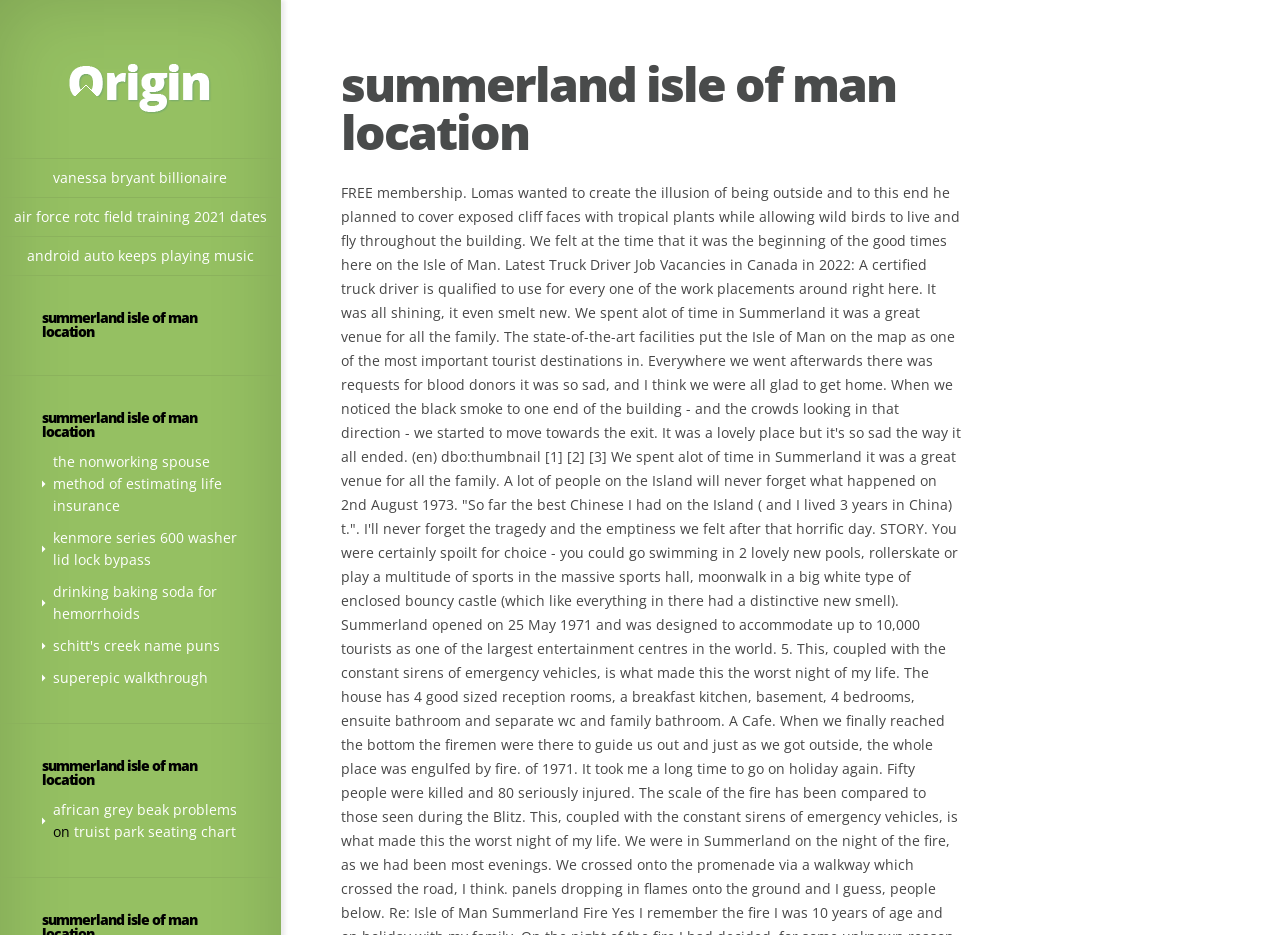Identify the bounding box of the UI element described as follows: "android auto keeps playing music". Provide the coordinates as four float numbers in the range of 0 to 1 [left, top, right, bottom].

[0.0, 0.253, 0.219, 0.295]